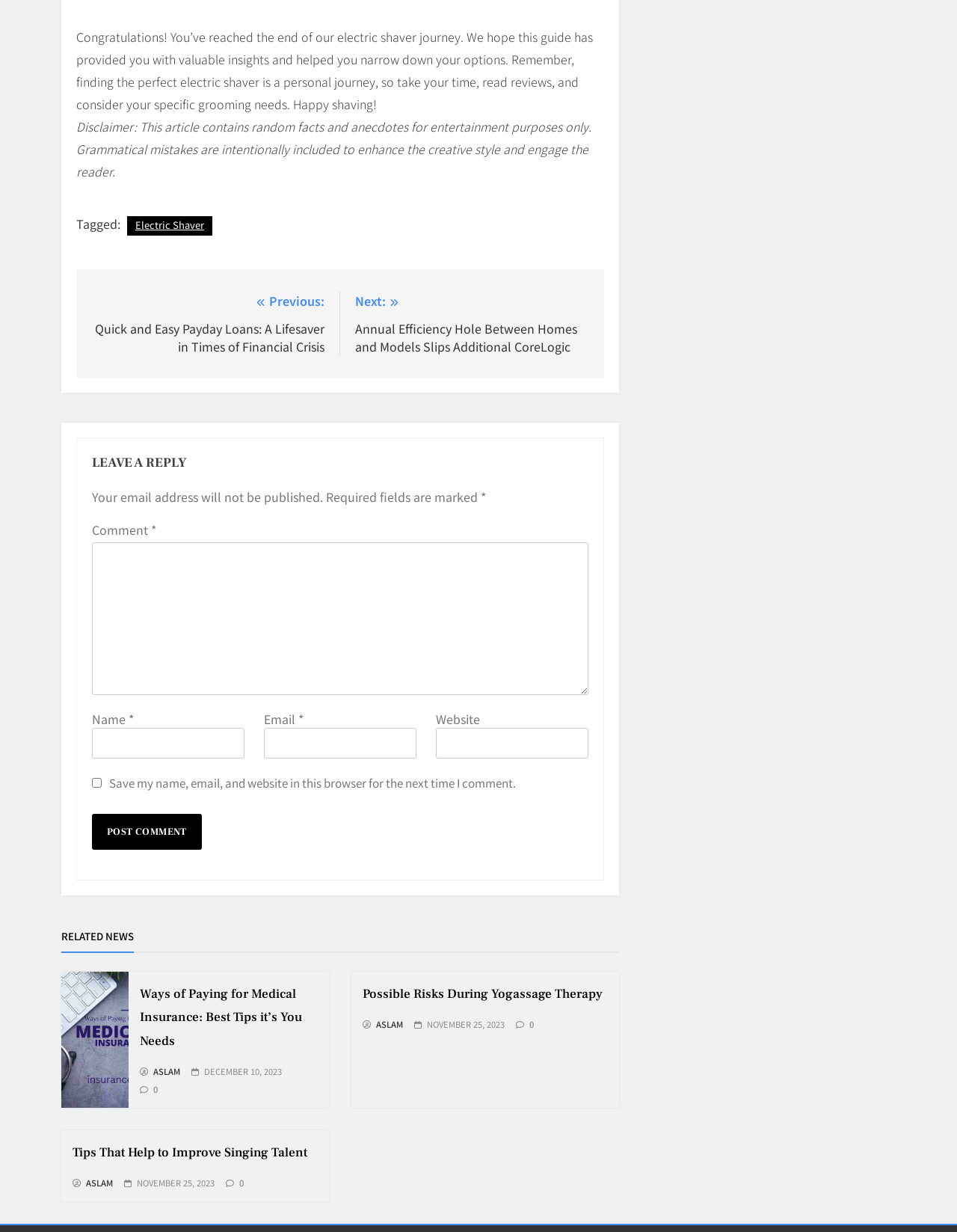What is the purpose of this webpage?
Please answer the question with a detailed response using the information from the screenshot.

Based on the content of the webpage, it appears to be a guide for electric shavers, providing valuable insights and helping users narrow down their options. The congratulatory message at the top of the page suggests that the user has reached the end of the guide.